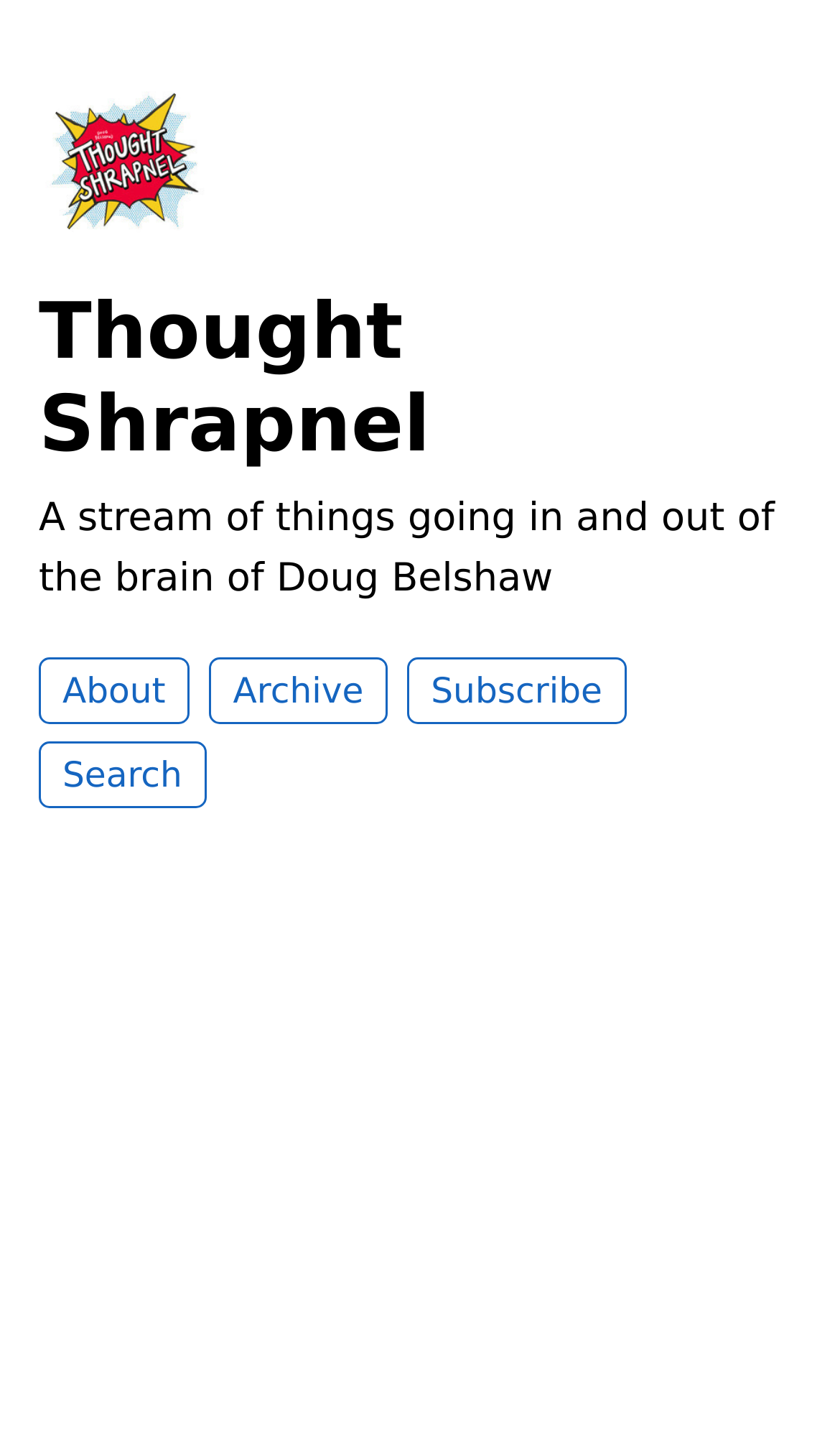Extract the bounding box coordinates for the HTML element that matches this description: "Thought Shrapnel". The coordinates should be four float numbers between 0 and 1, i.e., [left, top, right, bottom].

[0.046, 0.202, 0.512, 0.329]